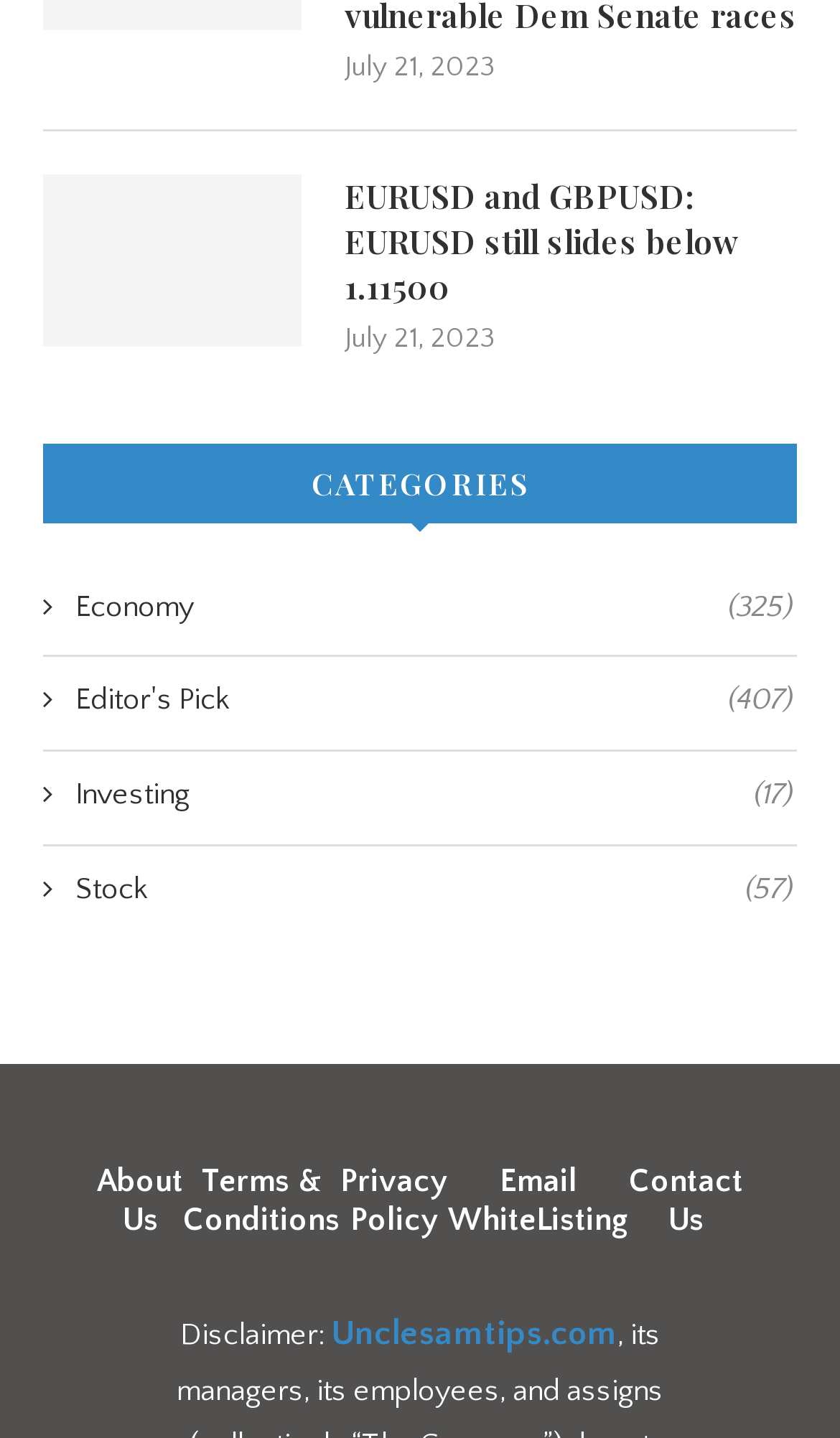Please identify the bounding box coordinates of the element I should click to complete this instruction: 'Browse Economy category'. The coordinates should be given as four float numbers between 0 and 1, like this: [left, top, right, bottom].

[0.051, 0.408, 0.944, 0.438]